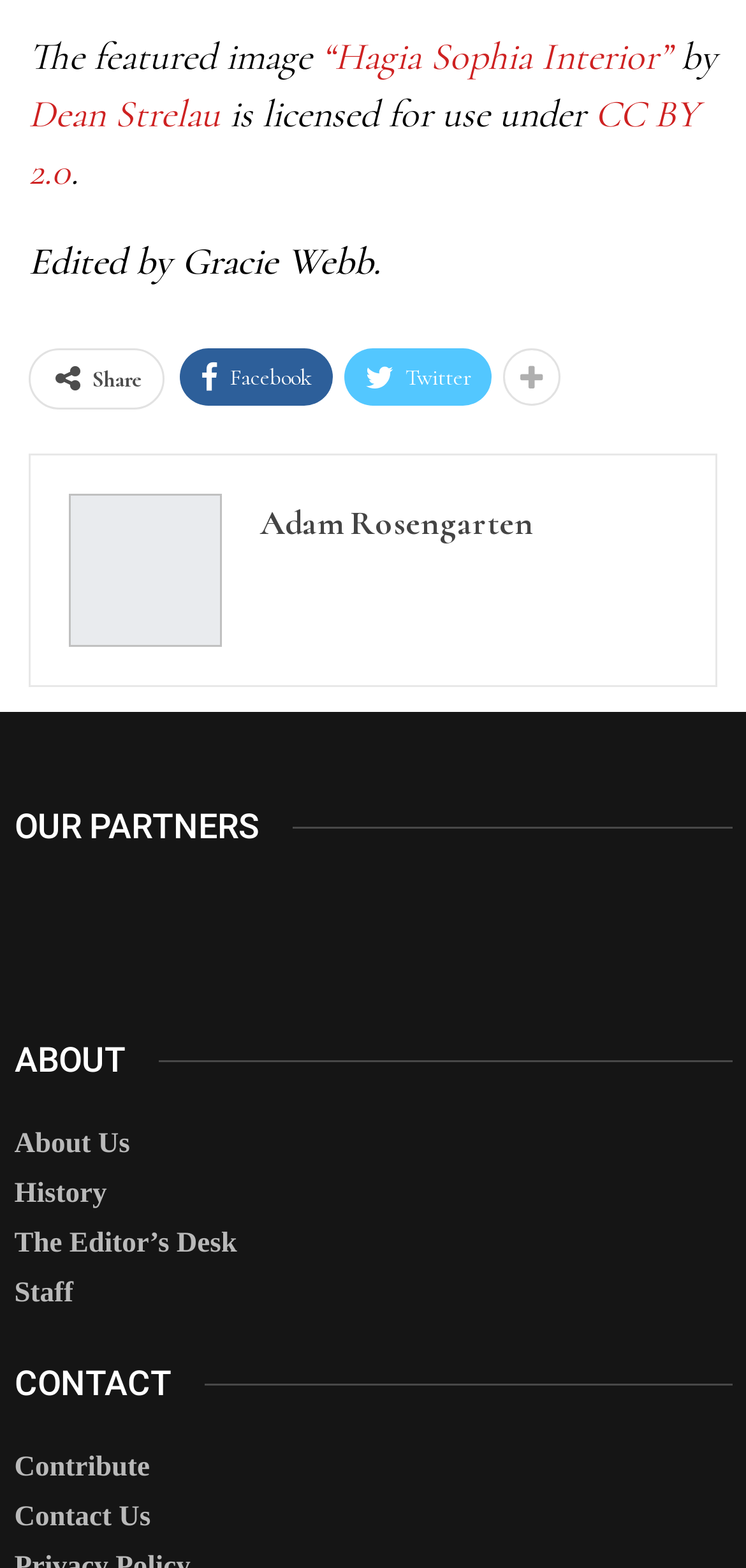Answer the question with a single word or phrase: 
What is the name of the author?

Adam Rosengarten